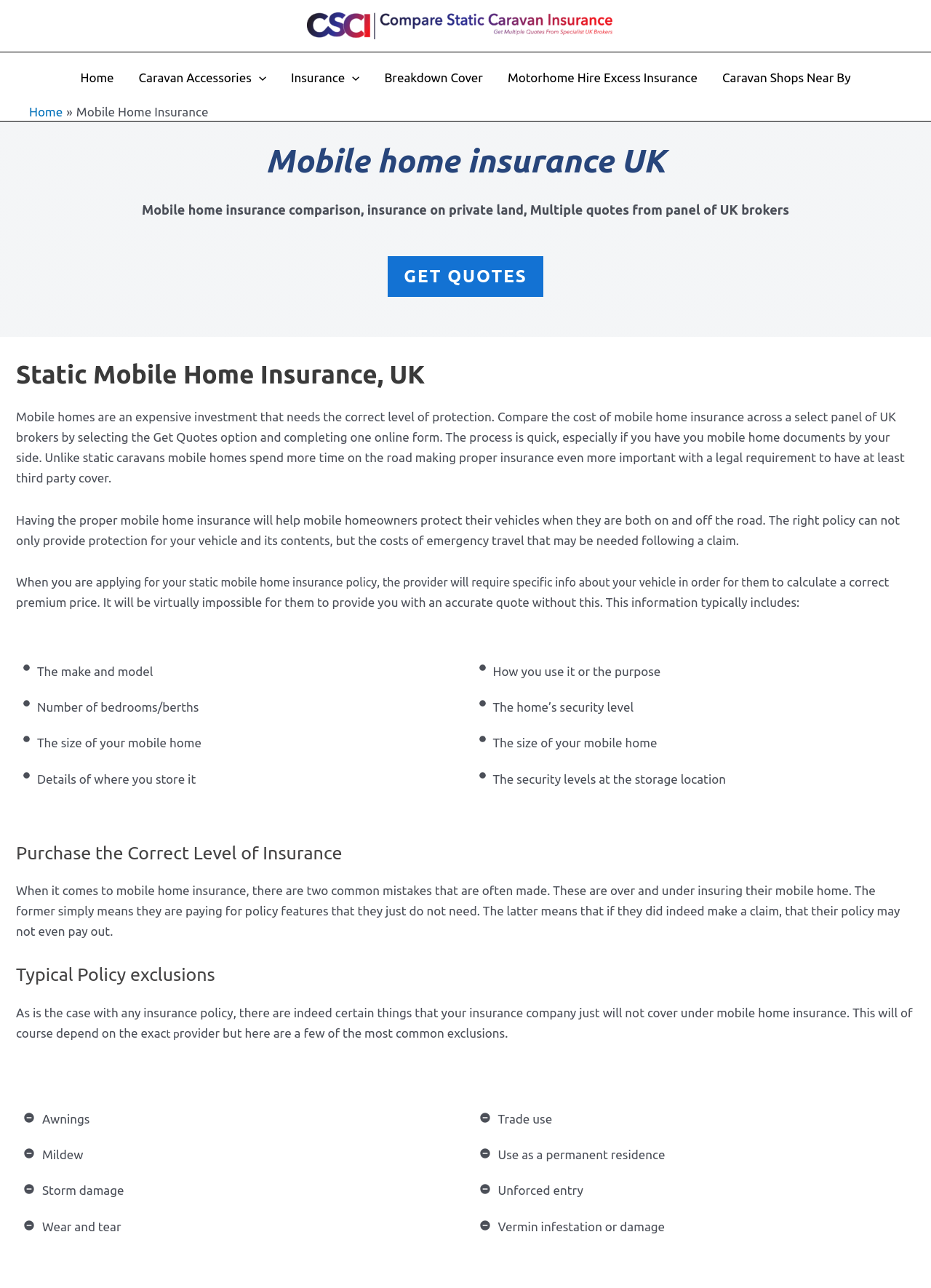What is not covered by mobile home insurance?
Based on the content of the image, thoroughly explain and answer the question.

The webpage lists several exclusions that are typically not covered by mobile home insurance, including awnings, mildew, storm damage, wear and tear, trade use, use as a permanent residence, and unforced entry.